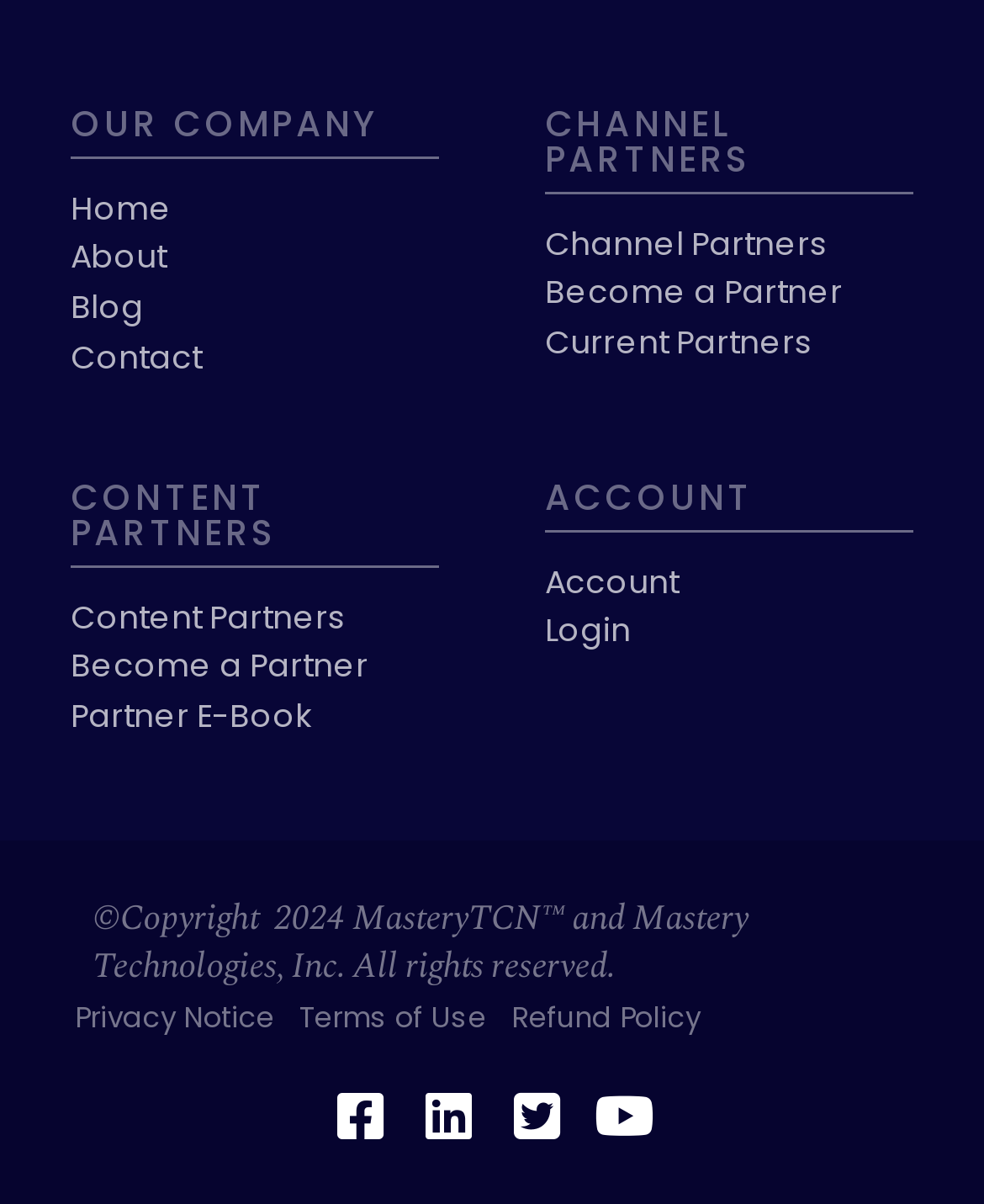Given the following UI element description: "Miscellaneous", find the bounding box coordinates in the webpage screenshot.

None